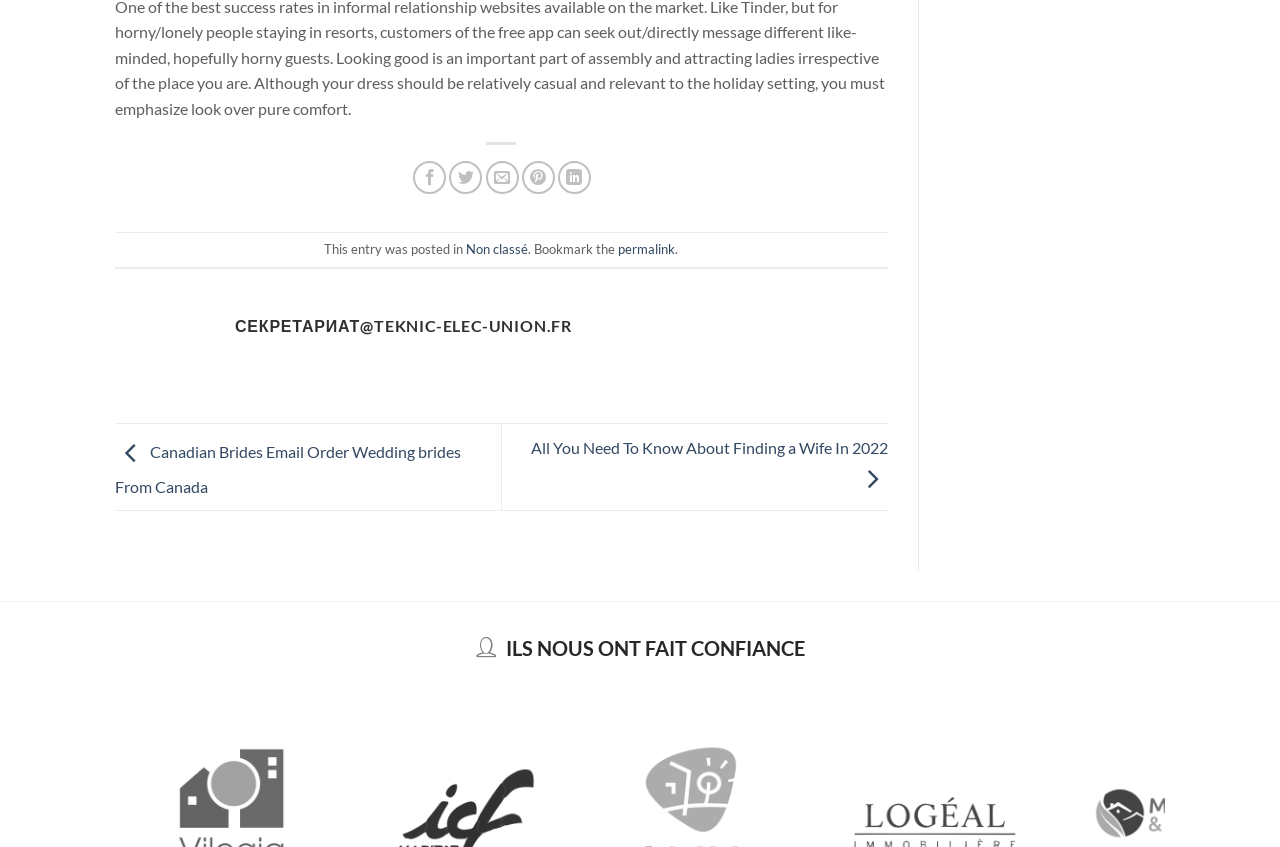What is the category of the post?
From the image, respond with a single word or phrase.

Non classé